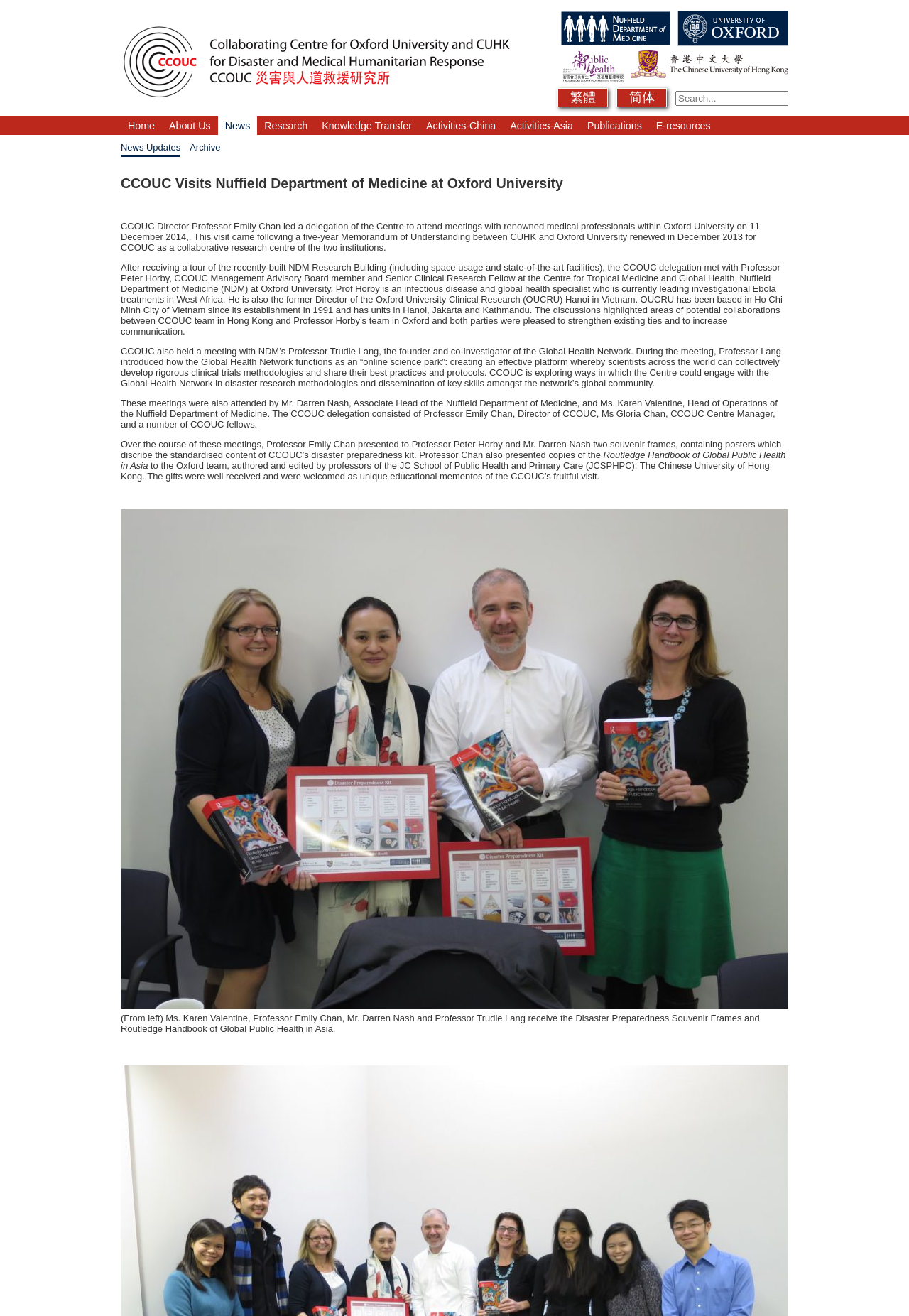Who is the Director of CCOUC?
Based on the visual content, answer with a single word or a brief phrase.

Professor Emily Chan